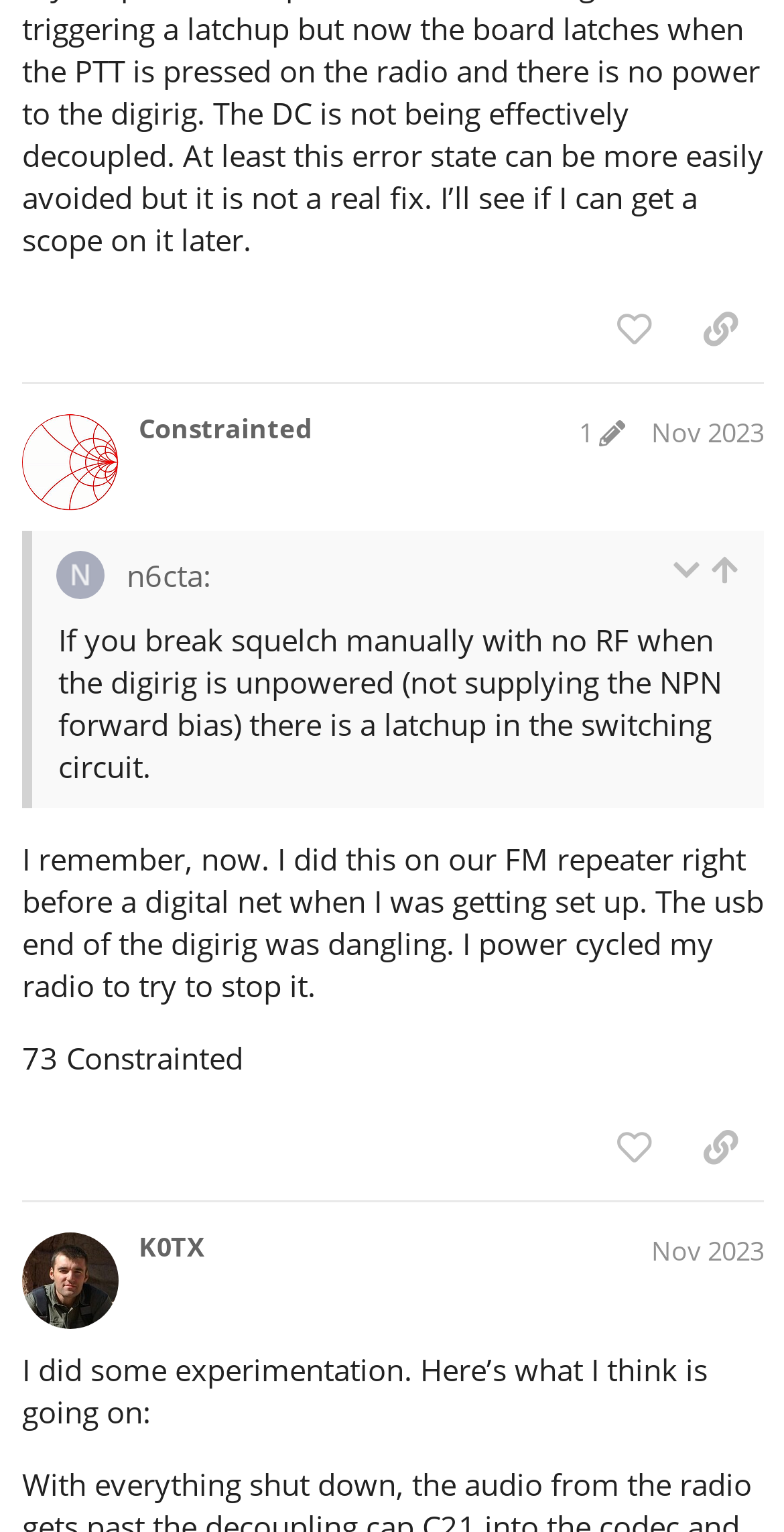What is the function of the button with the image?
Provide a detailed answer to the question using information from the image.

The button with the image is a child element of the region 'post #4 by @Constrainted'. It has a generic element 'expand/collapse' and an image element as its children. The function of this button is to expand or collapse the quoted post.